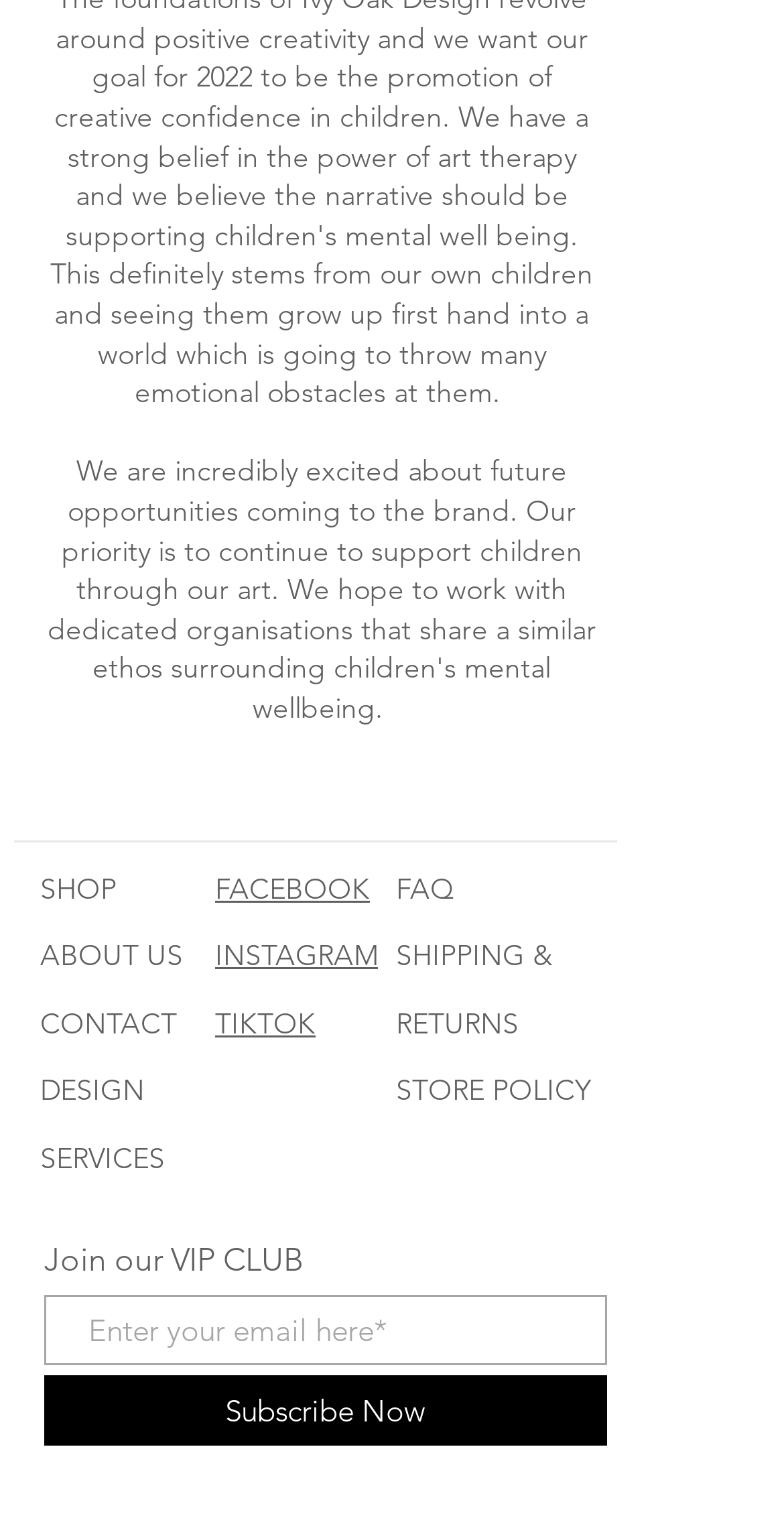Find the bounding box coordinates for the area that should be clicked to accomplish the instruction: "Subscribe Now".

[0.056, 0.905, 0.774, 0.952]